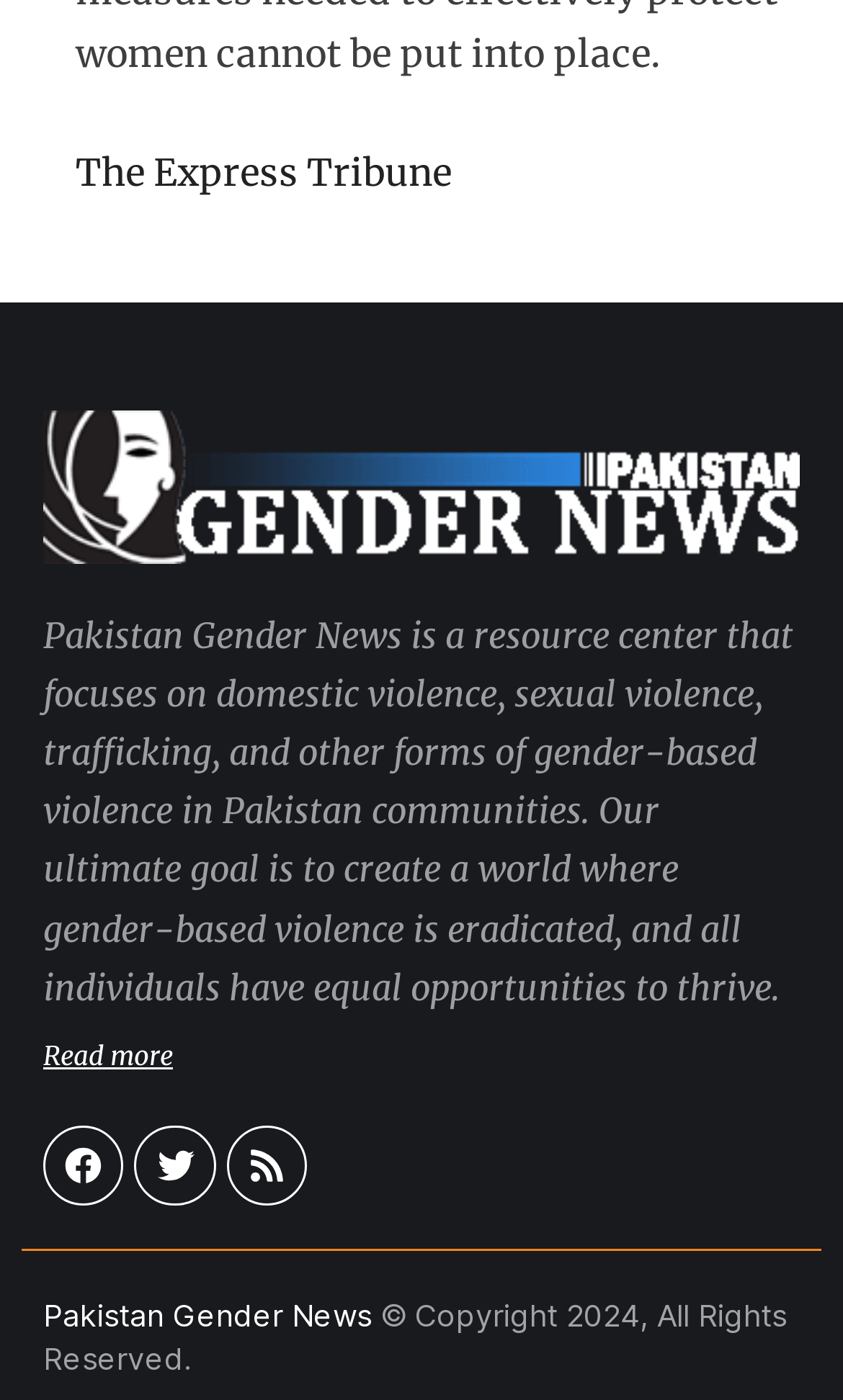Based on the image, provide a detailed and complete answer to the question: 
What is the name of the resource center?

The name of the resource center can be found in the heading element which states 'Pakistan Gender News is a resource center that focuses on domestic violence, sexual violence, trafficking, and other forms of gender-based violence in Pakistan communities.'